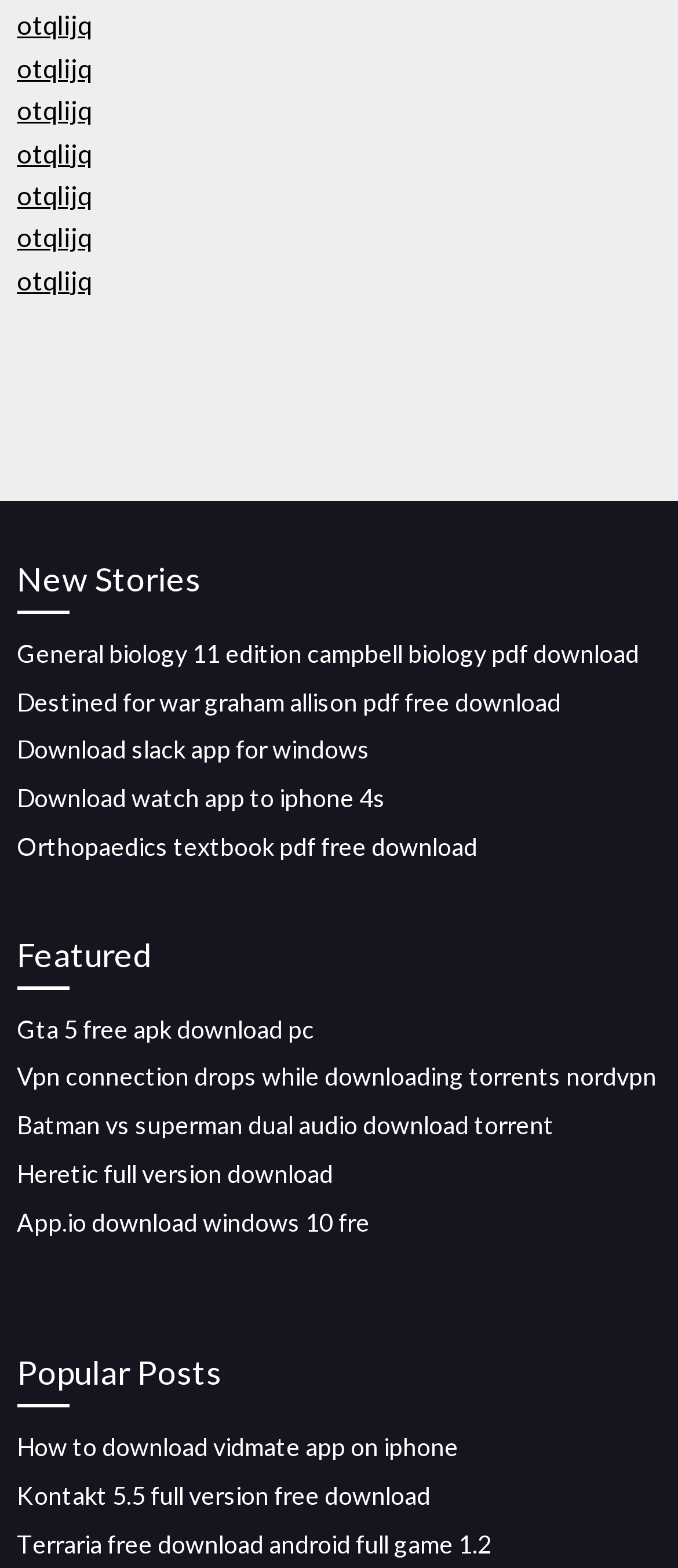Please determine the bounding box coordinates of the element's region to click for the following instruction: "Access 'Popular Posts'".

[0.025, 0.859, 0.975, 0.898]